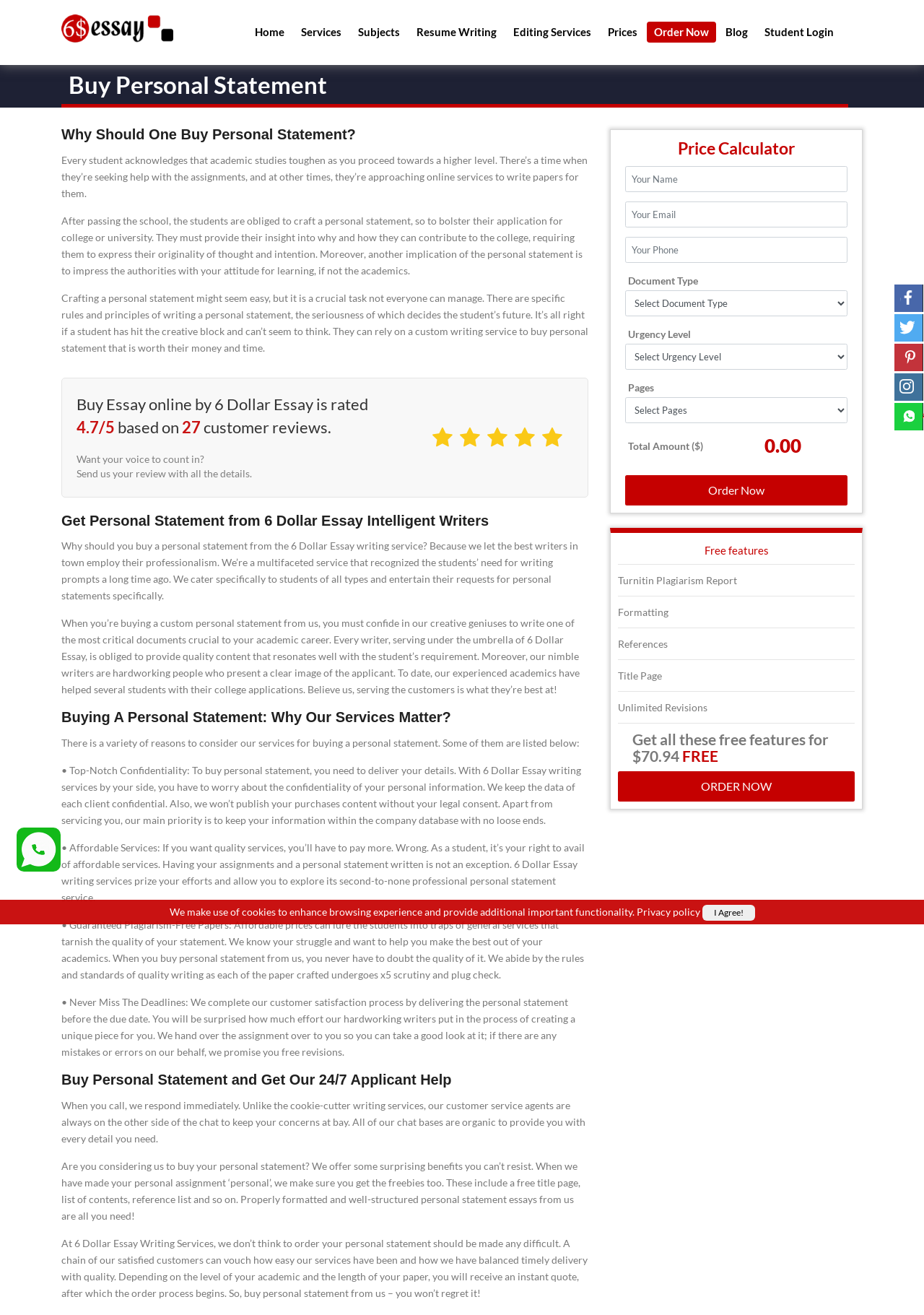Please mark the bounding box coordinates of the area that should be clicked to carry out the instruction: "Click the 6 Dollar Essay link".

[0.066, 0.016, 0.188, 0.025]